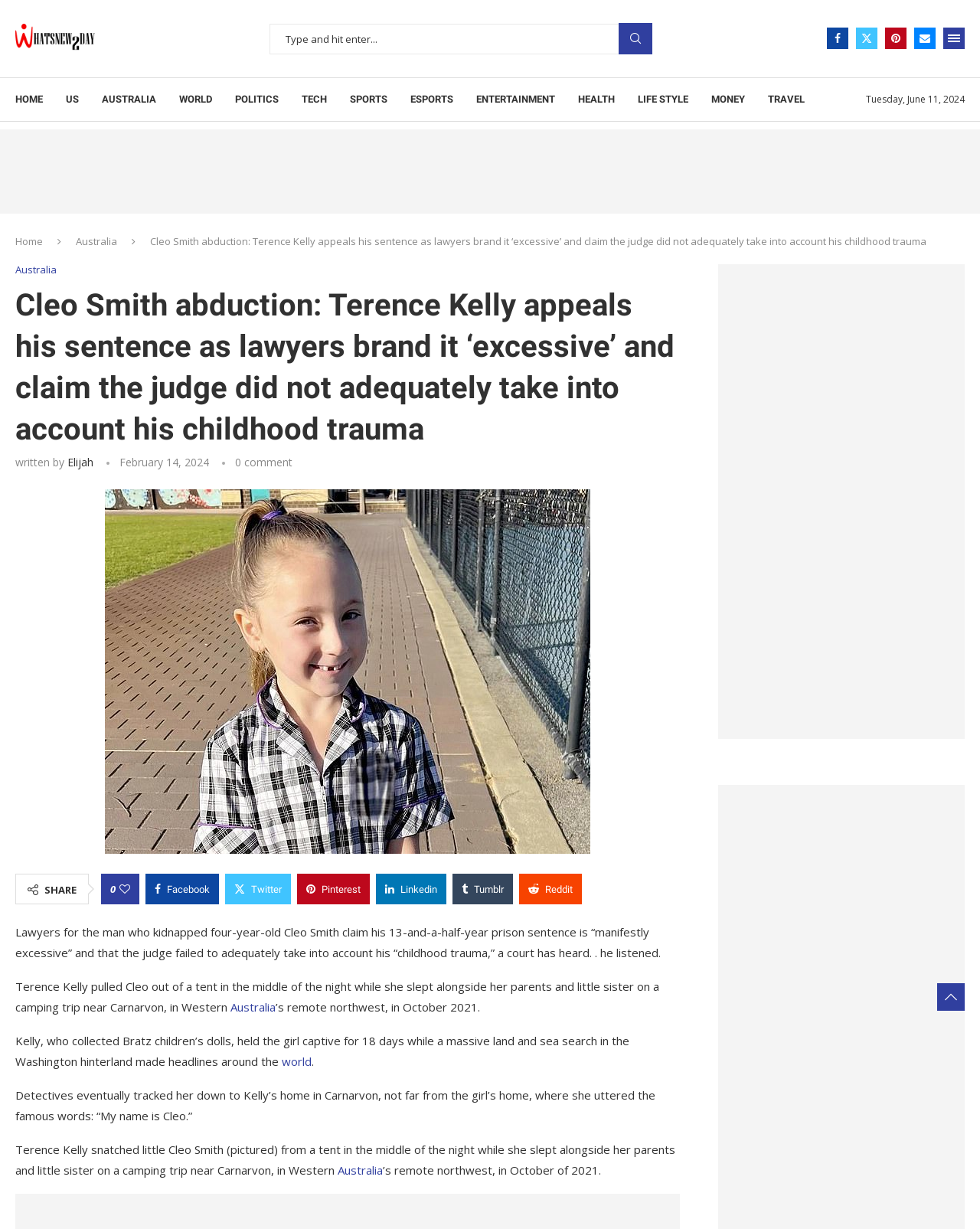Determine the main text heading of the webpage and provide its content.

Cleo Smith abduction: Terence Kelly appeals his sentence as lawyers brand it ‘excessive’ and claim the judge did not adequately take into account his childhood trauma